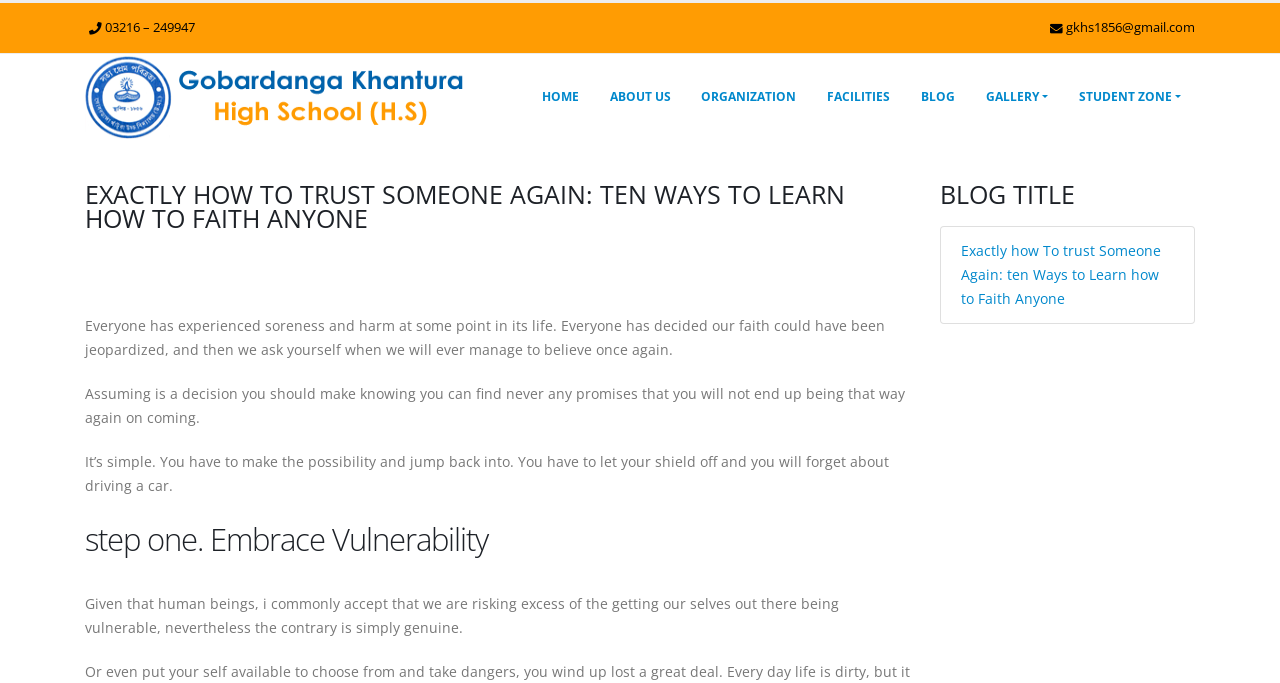Using the format (top-left x, top-left y, bottom-right x, bottom-right y), provide the bounding box coordinates for the described UI element. All values should be floating point numbers between 0 and 1: Gallery

[0.759, 0.112, 0.83, 0.171]